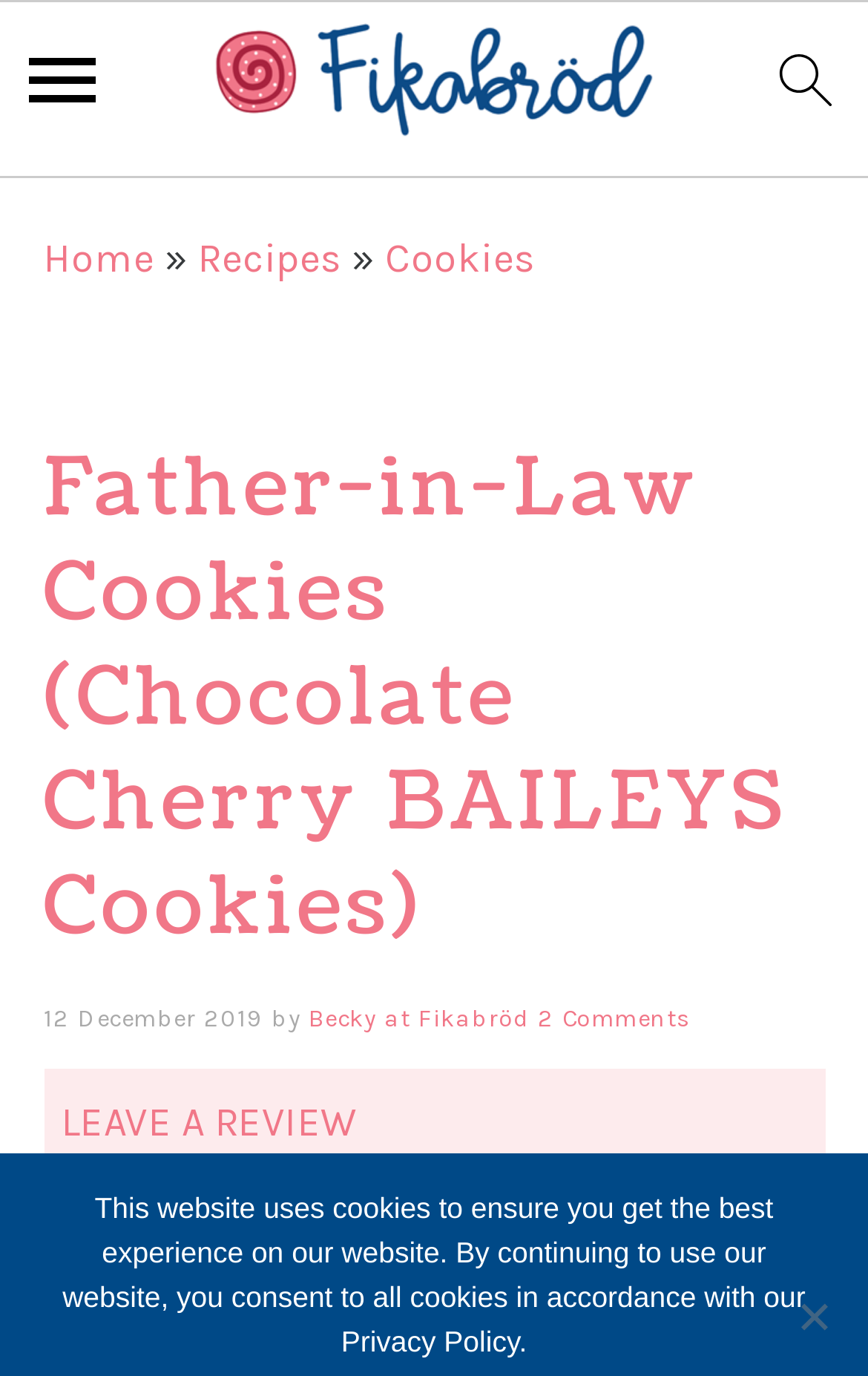Please identify the bounding box coordinates of the element's region that should be clicked to execute the following instruction: "go to recipes". The bounding box coordinates must be four float numbers between 0 and 1, i.e., [left, top, right, bottom].

[0.228, 0.17, 0.394, 0.206]